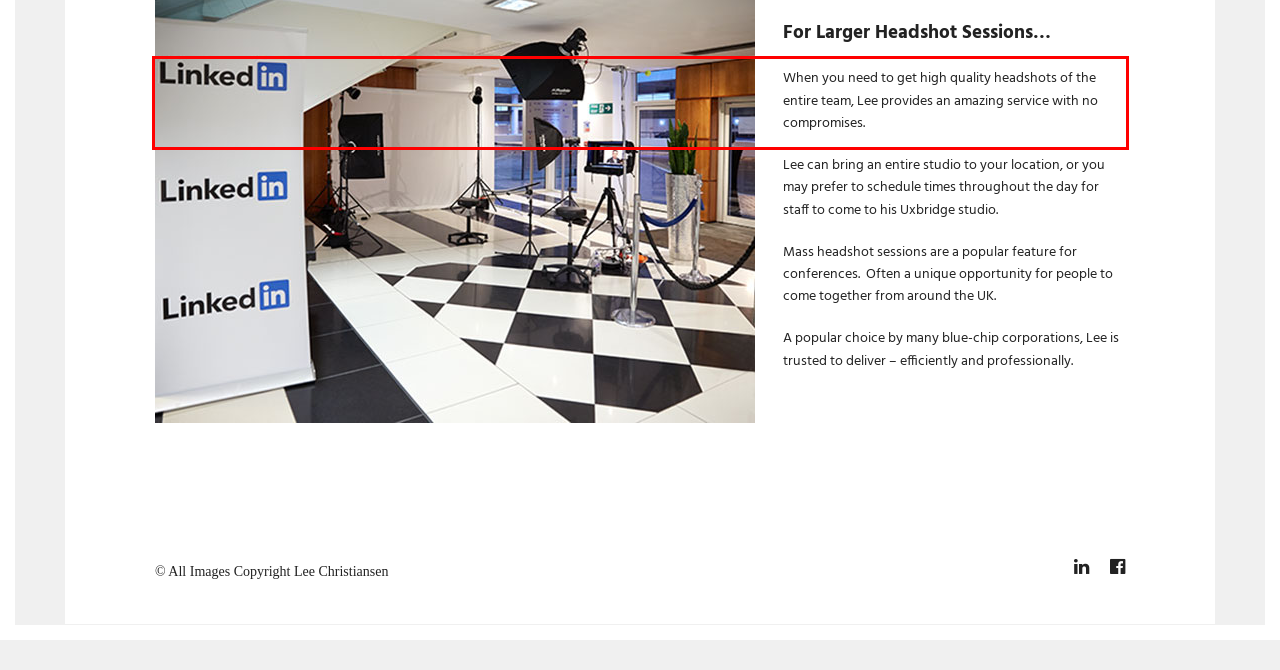You have a screenshot of a webpage with a red bounding box. Use OCR to generate the text contained within this red rectangle.

When you need to get high quality headshots of the entire team, Lee provides an amazing service with no compromises.